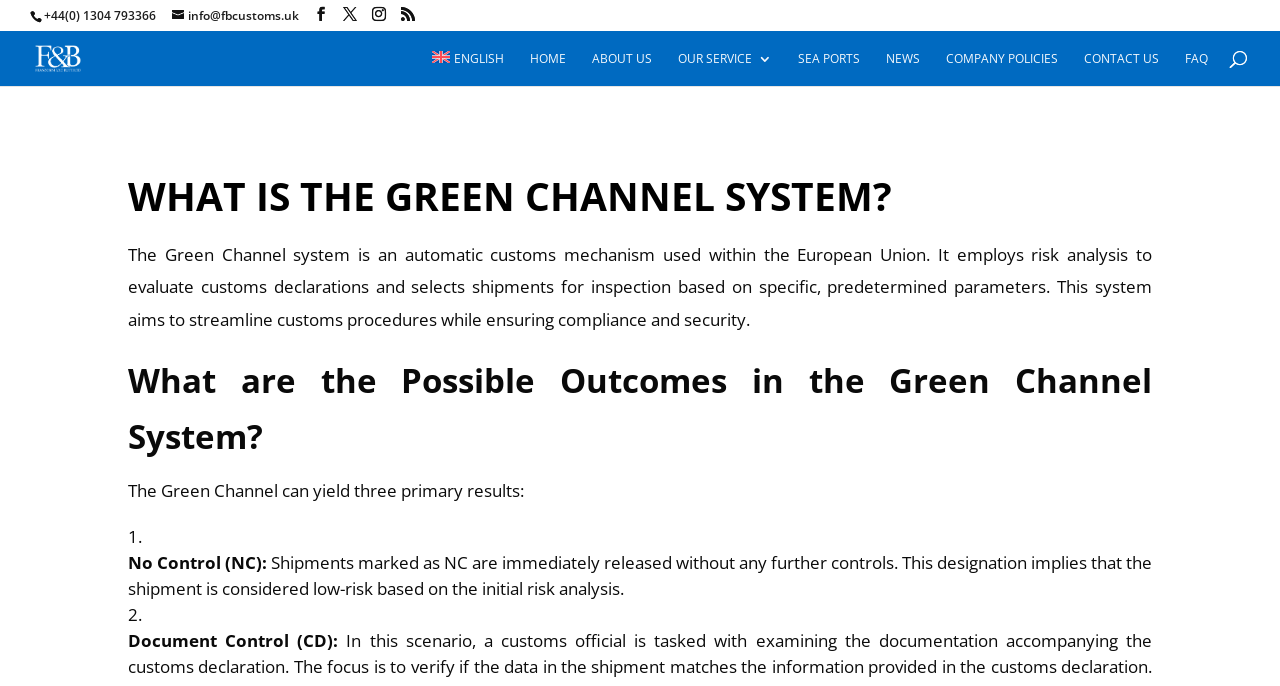Give a one-word or one-phrase response to the question:
What language is the webpage currently in?

English